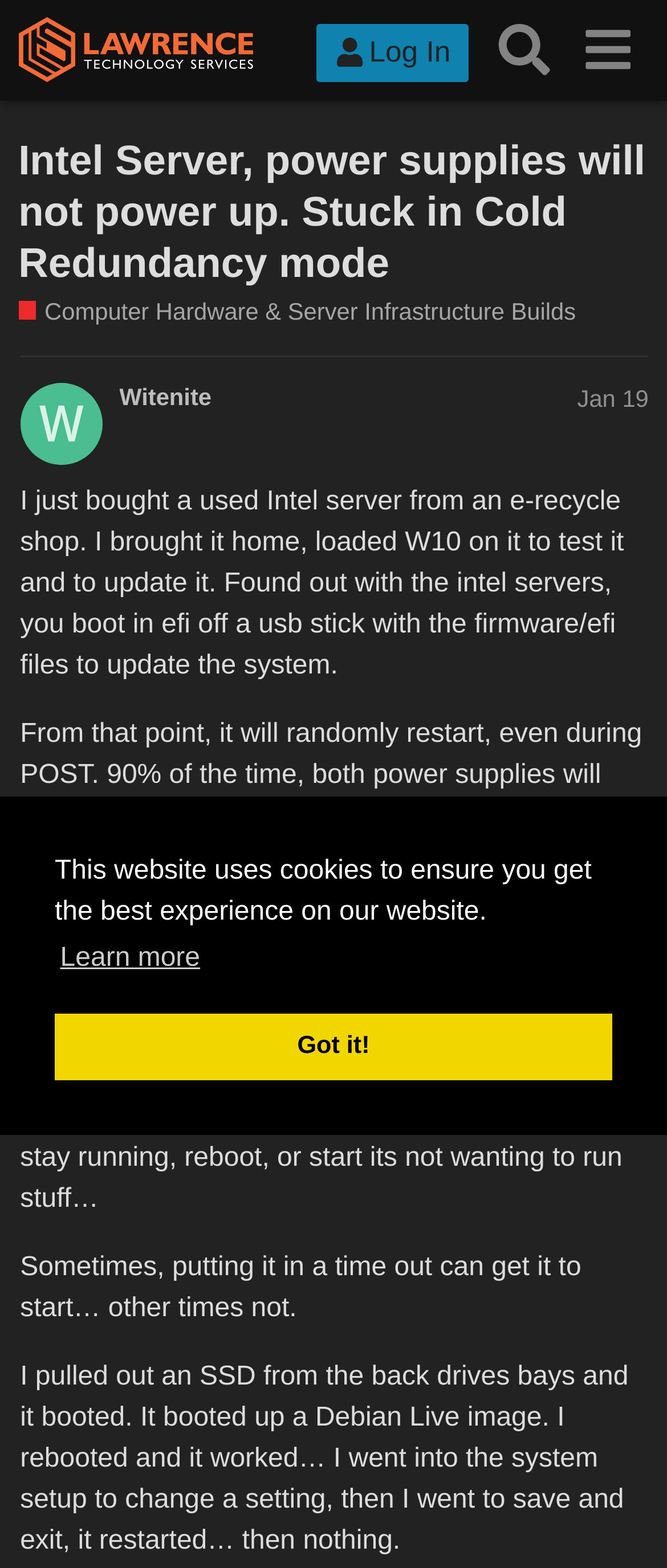Indicate the bounding box coordinates of the clickable region to achieve the following instruction: "Visit the 'Lawrence Systems Forums' homepage."

[0.027, 0.011, 0.381, 0.053]